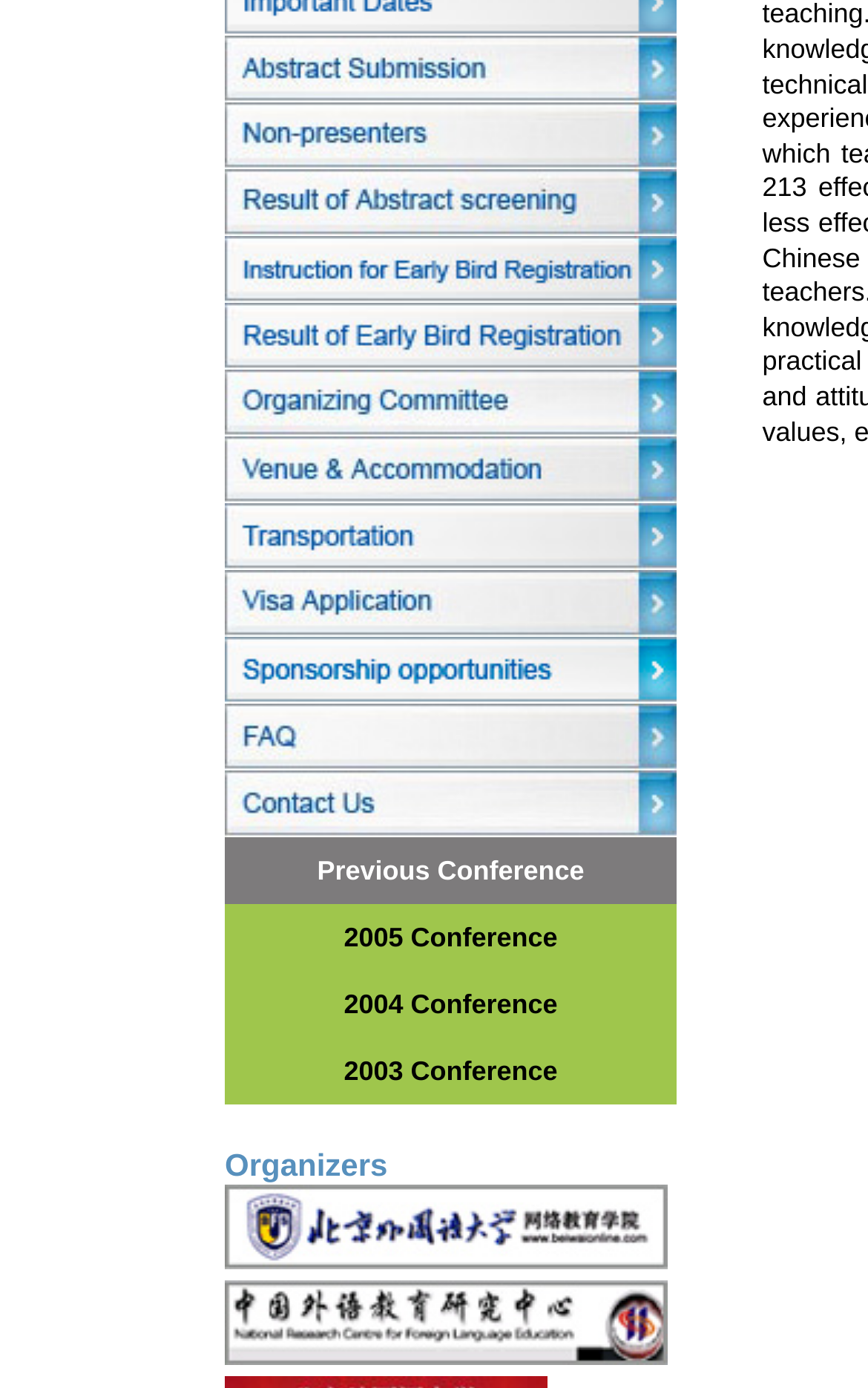Using the provided element description: "parent_node: Previous Conference", determine the bounding box coordinates of the corresponding UI element in the screenshot.

[0.259, 0.586, 0.779, 0.608]